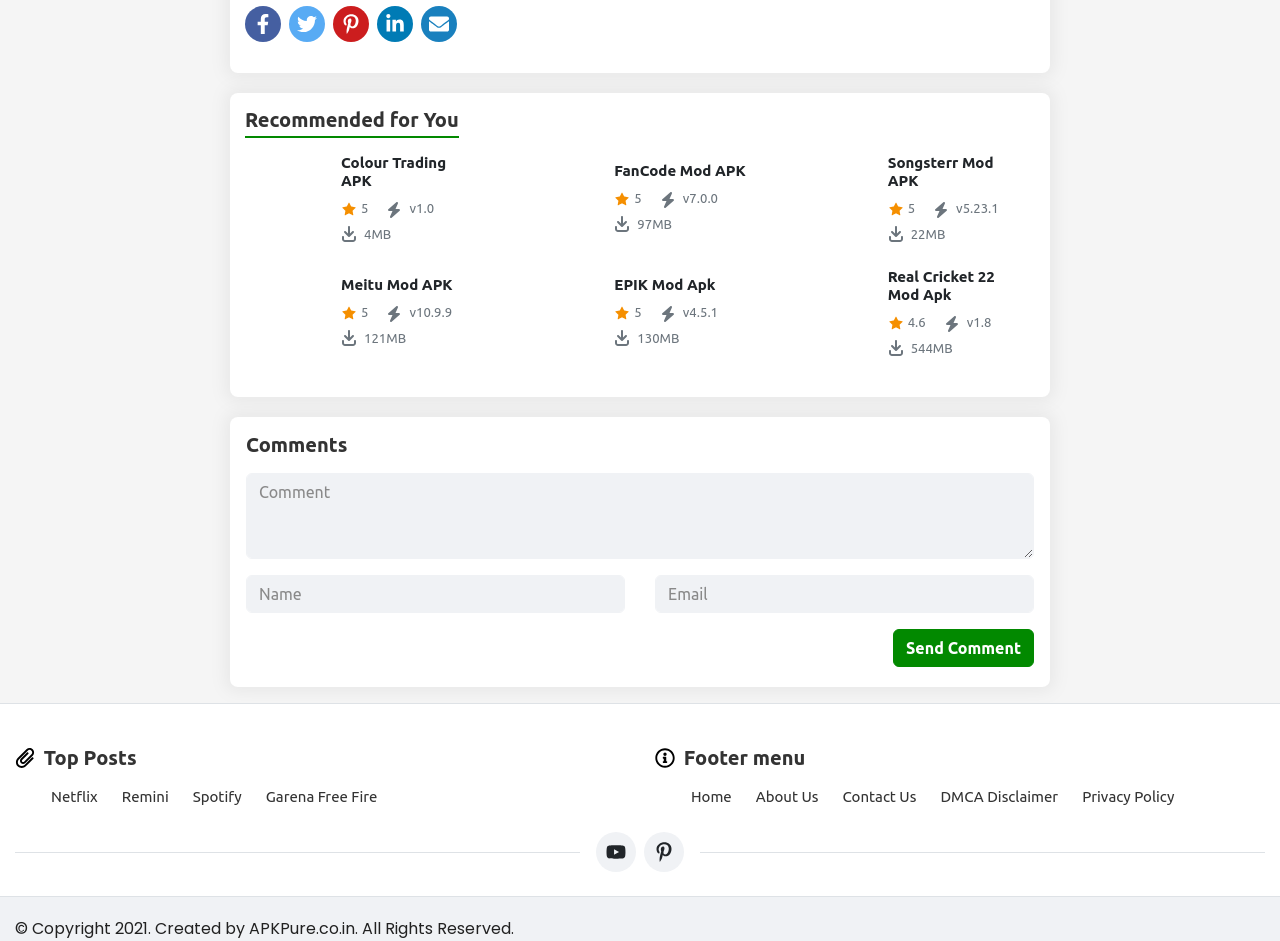Find the bounding box coordinates of the UI element according to this description: "Garena Free Fire".

[0.208, 0.837, 0.295, 0.855]